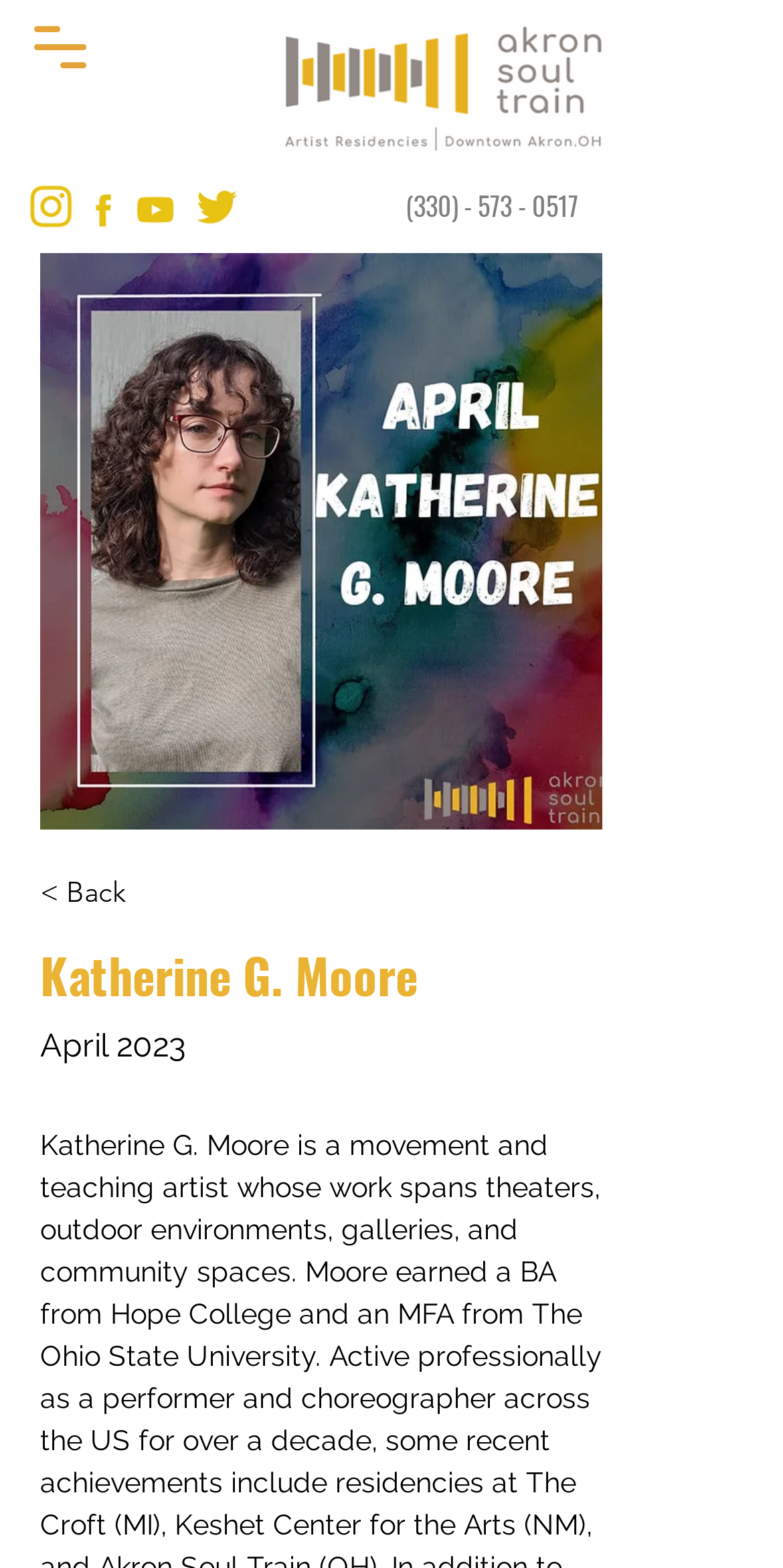What is the purpose of the '< Back' link?
Examine the image and provide an in-depth answer to the question.

I found the '< Back' link by looking at the link element with the text '< Back' which has a bounding box coordinate of [0.051, 0.548, 0.359, 0.592]. The text '< Back' suggests that this link is used to navigate back to a previous page or section, likely to be a navigation element.